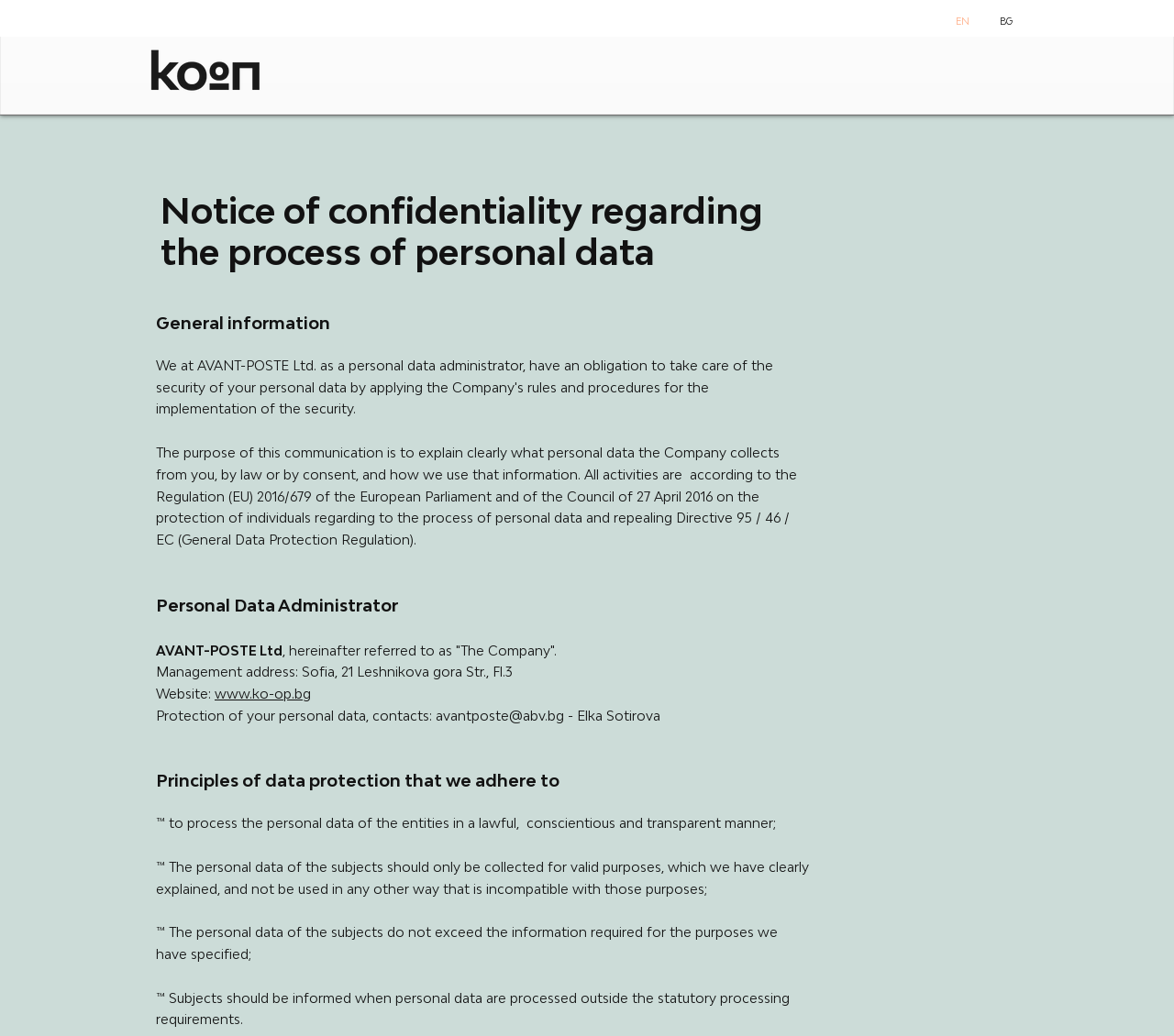Provide a comprehensive description of the webpage.

The webpage is about the privacy policy of КО-ОП. At the top right corner, there is a language selector with two options: English and Bulgarian. Below the language selector, there is a logo of КО-ОП. 

The main content of the webpage is divided into several sections. The first section is titled "Notice of confidentiality regarding the process of personal data" and provides general information about the purpose of the communication, which is to explain how the company collects and uses personal data. 

The next section is titled "Personal Data Administrator" and provides information about the company, AVANT-POSTE Ltd, including its management address and website. 

The following section is titled "Principles of data protection that we adhere to" and lists several principles, including processing personal data in a lawful and transparent manner, collecting personal data only for valid purposes, and informing subjects when personal data are processed outside statutory processing requirements.